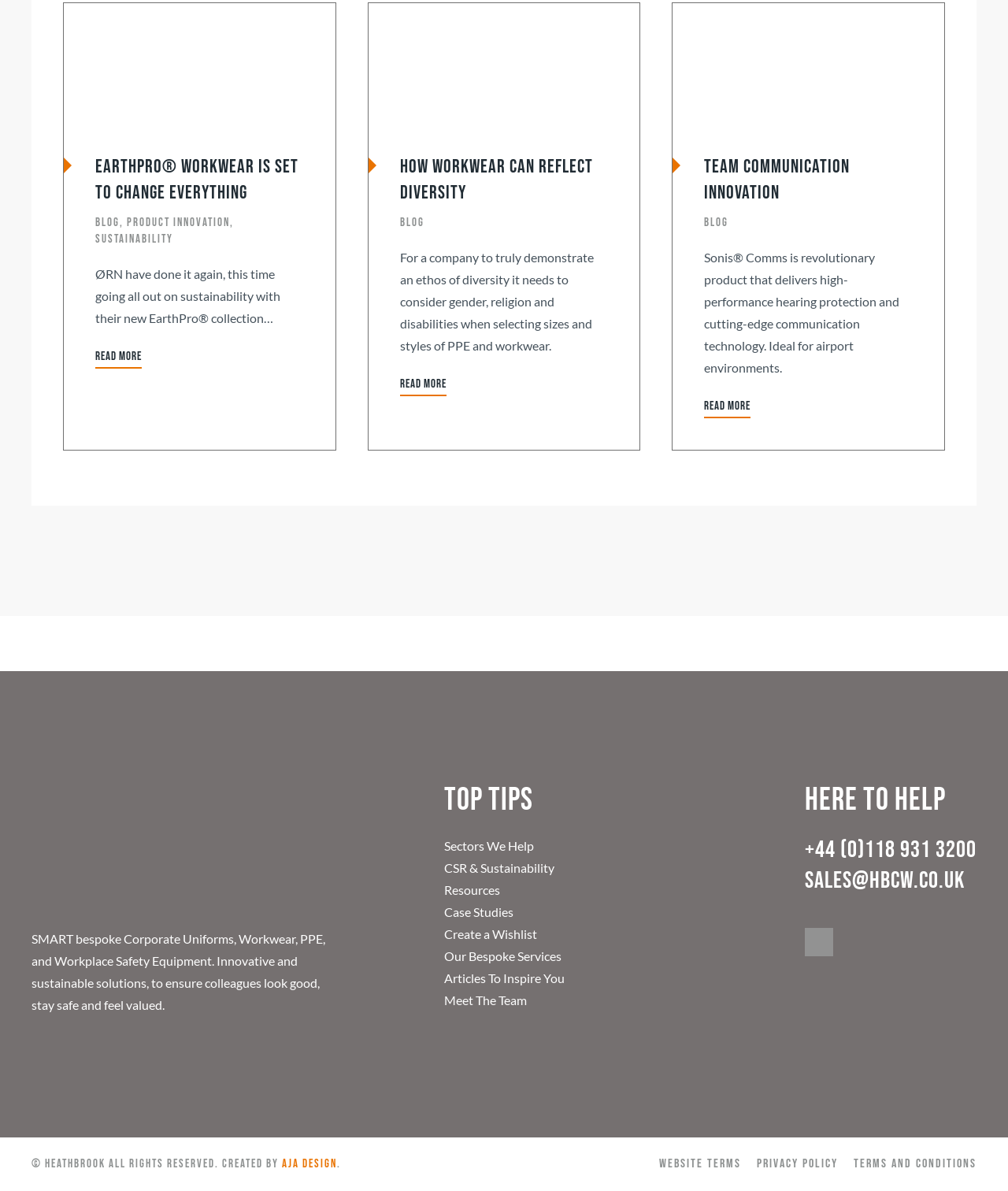Locate the bounding box coordinates of the clickable region necessary to complete the following instruction: "Explore team communication innovation". Provide the coordinates in the format of four float numbers between 0 and 1, i.e., [left, top, right, bottom].

[0.667, 0.002, 0.937, 0.378]